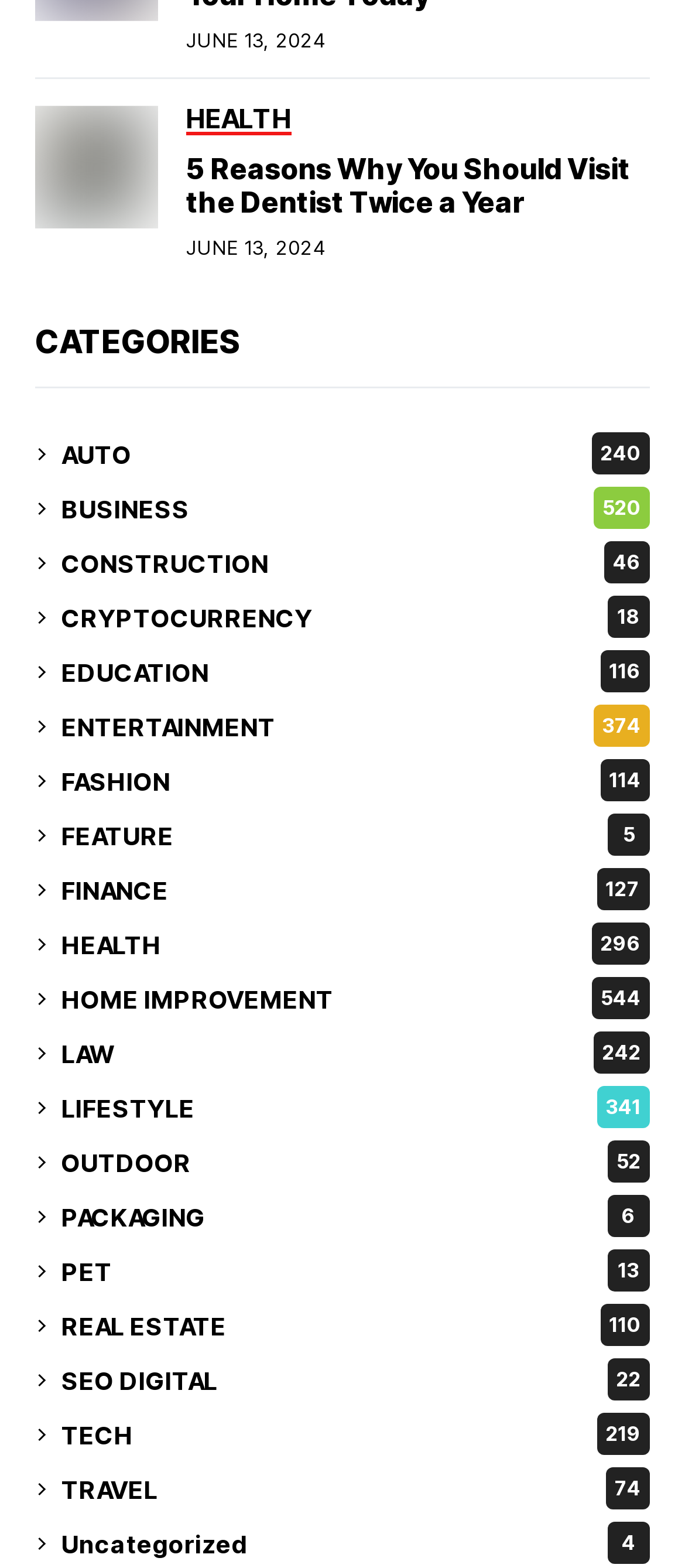Please identify the bounding box coordinates of the element's region that needs to be clicked to fulfill the following instruction: "browse the ENTERTAINMENT section". The bounding box coordinates should consist of four float numbers between 0 and 1, i.e., [left, top, right, bottom].

[0.09, 0.45, 0.949, 0.477]